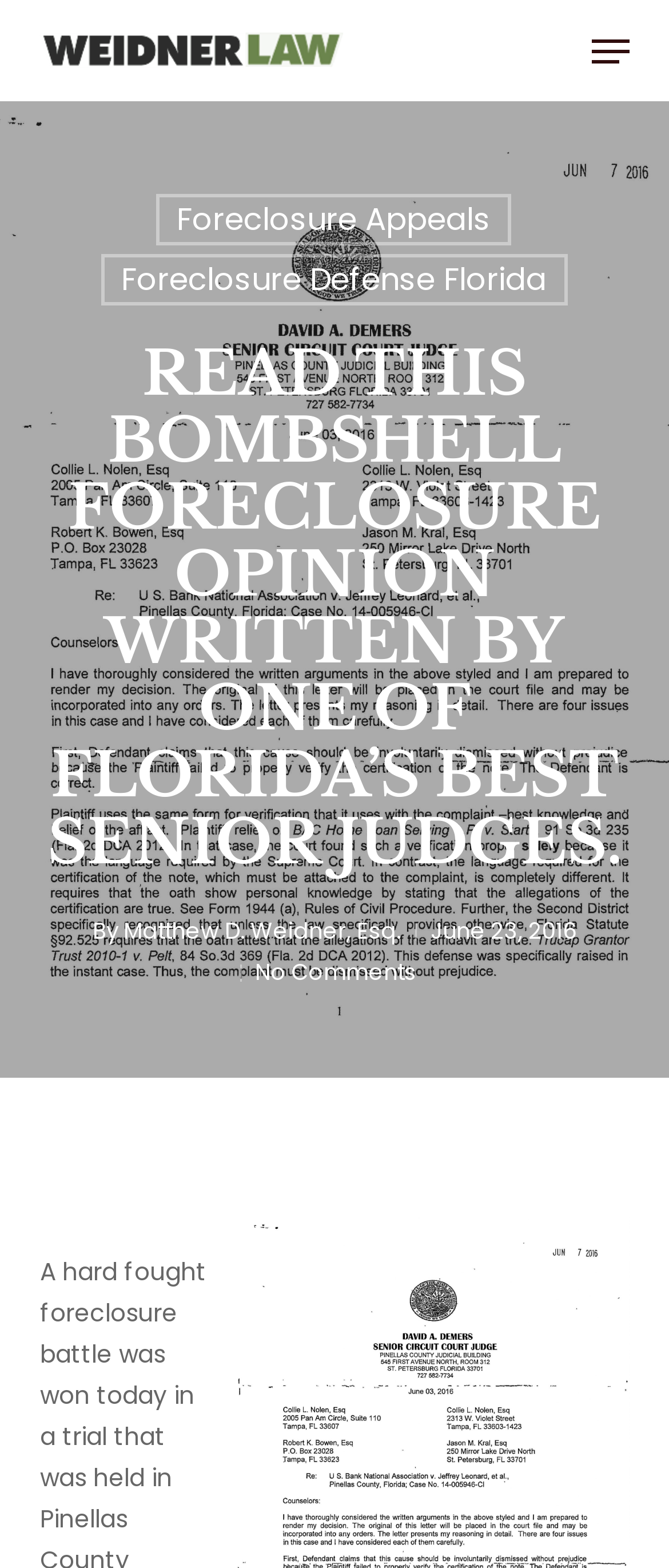Find the bounding box coordinates for the element described here: "Foreclosure Defense Florida".

[0.15, 0.162, 0.847, 0.195]